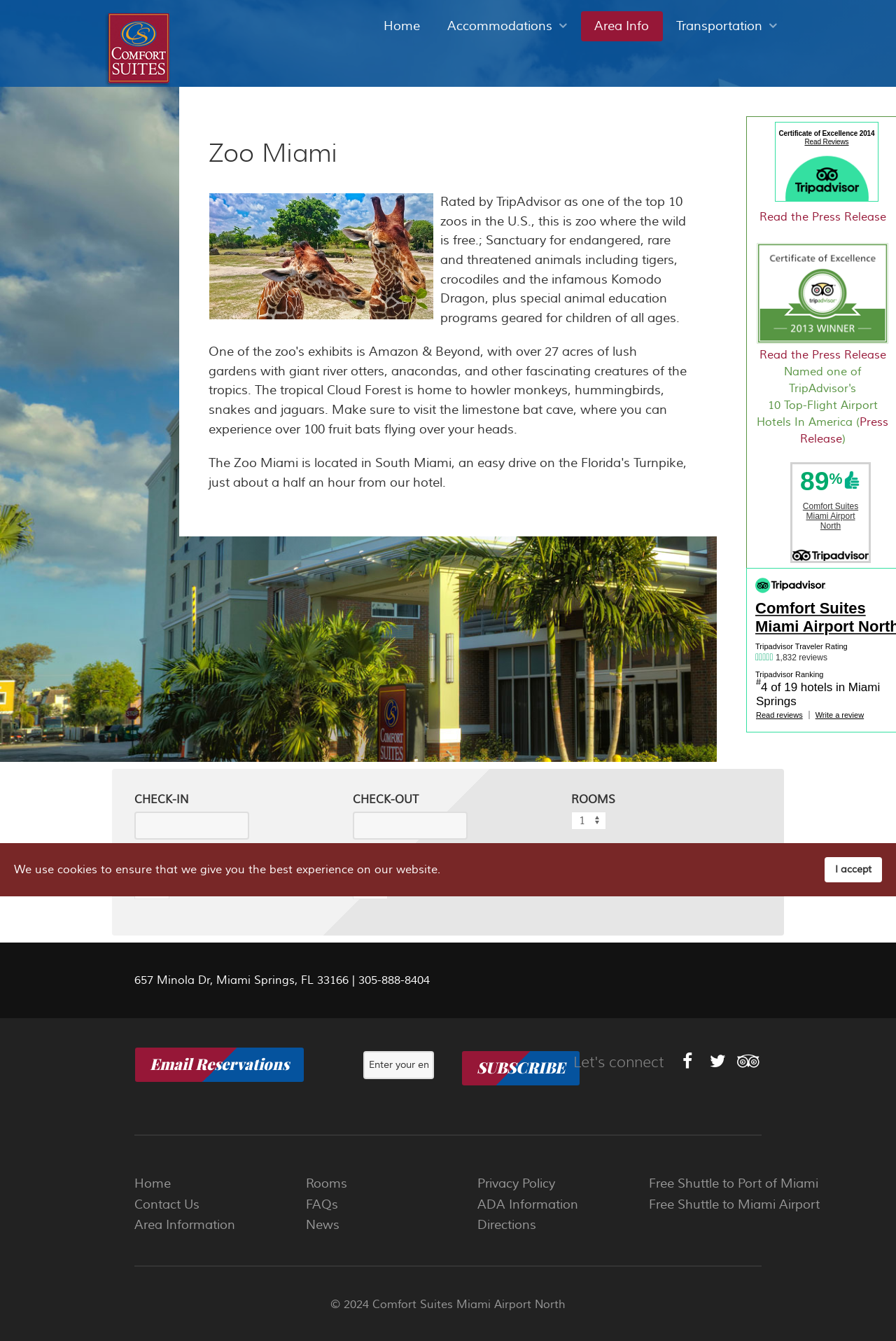What is the address of Comfort Suites Miami Airport North?
Based on the visual information, provide a detailed and comprehensive answer.

I found the address in the footer section of the webpage, which provides the hotel's contact information.